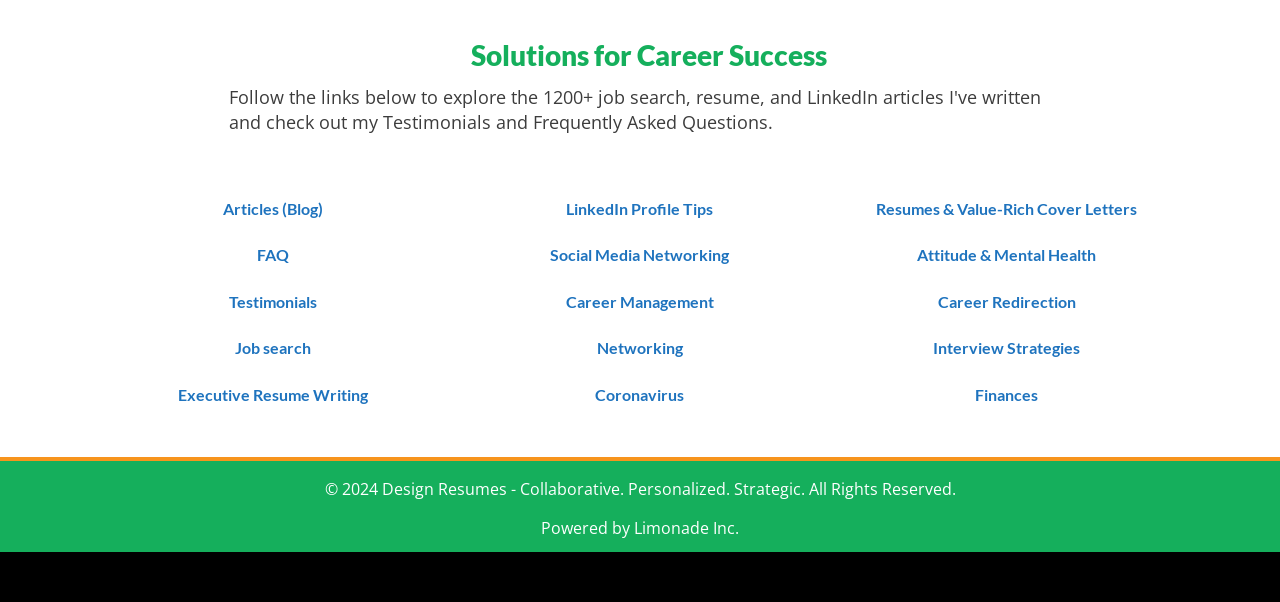Using the provided description: "Executive Resume Writing", find the bounding box coordinates of the corresponding UI element. The output should be four float numbers between 0 and 1, in the format [left, top, right, bottom].

[0.086, 0.618, 0.341, 0.693]